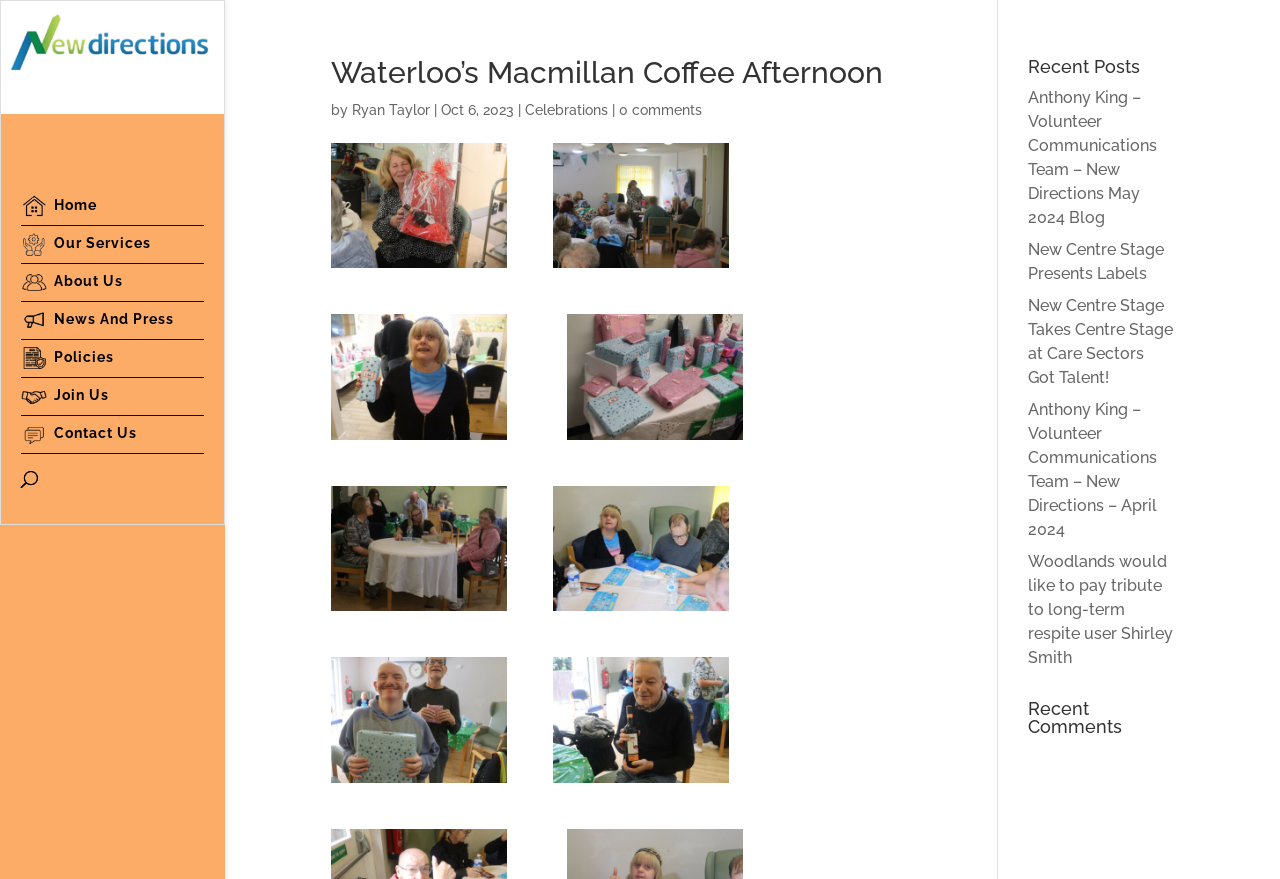What is the name of the organization?
Your answer should be a single word or phrase derived from the screenshot.

New Directions